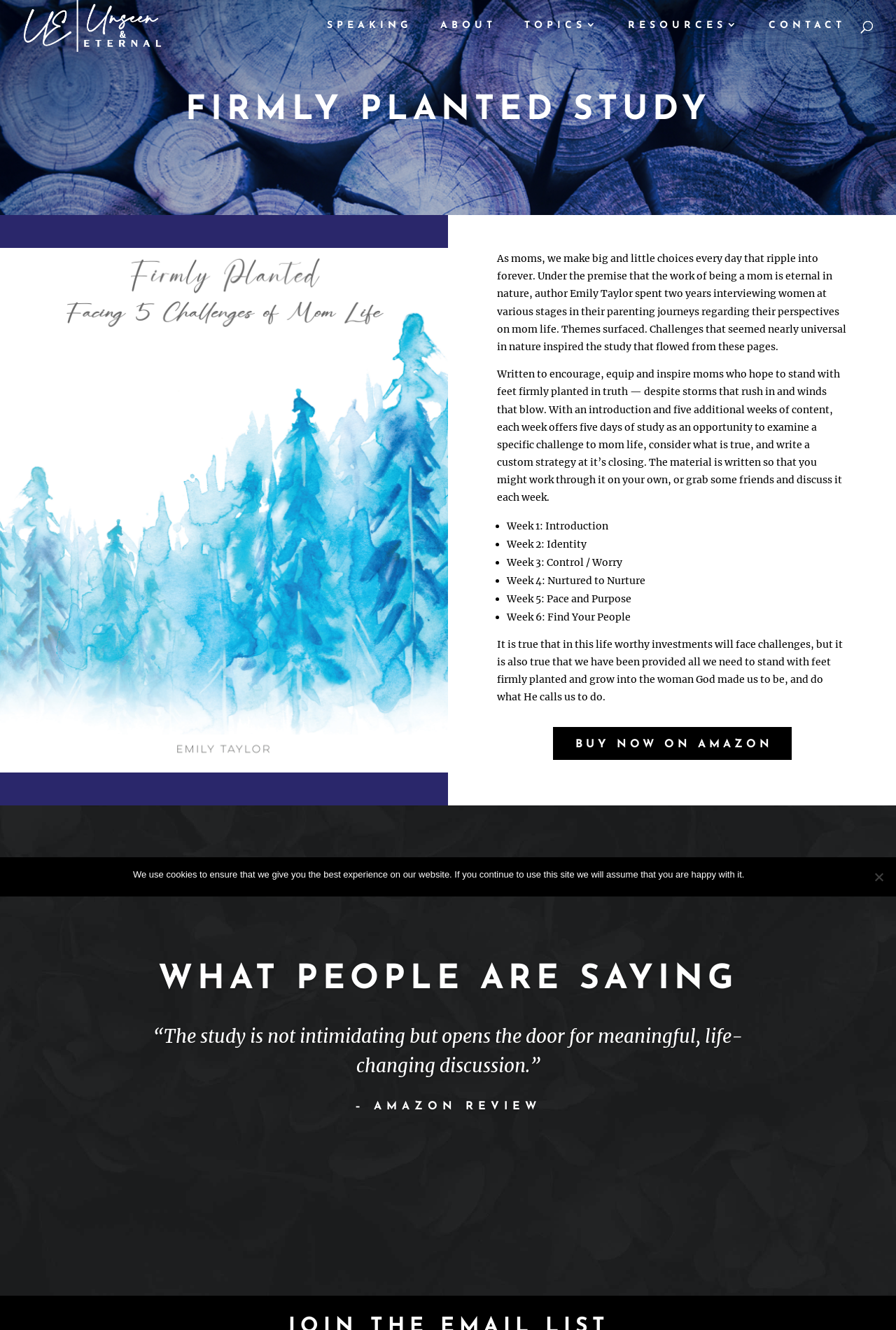Using the details from the image, please elaborate on the following question: What is the tone of the Amazon review quoted on the webpage?

The Amazon review quoted on the webpage states that 'The study is not intimidating but opens the door for meaningful, life-changing discussion.' This suggests that the reviewer had a positive experience with the study and found it to be impactful.